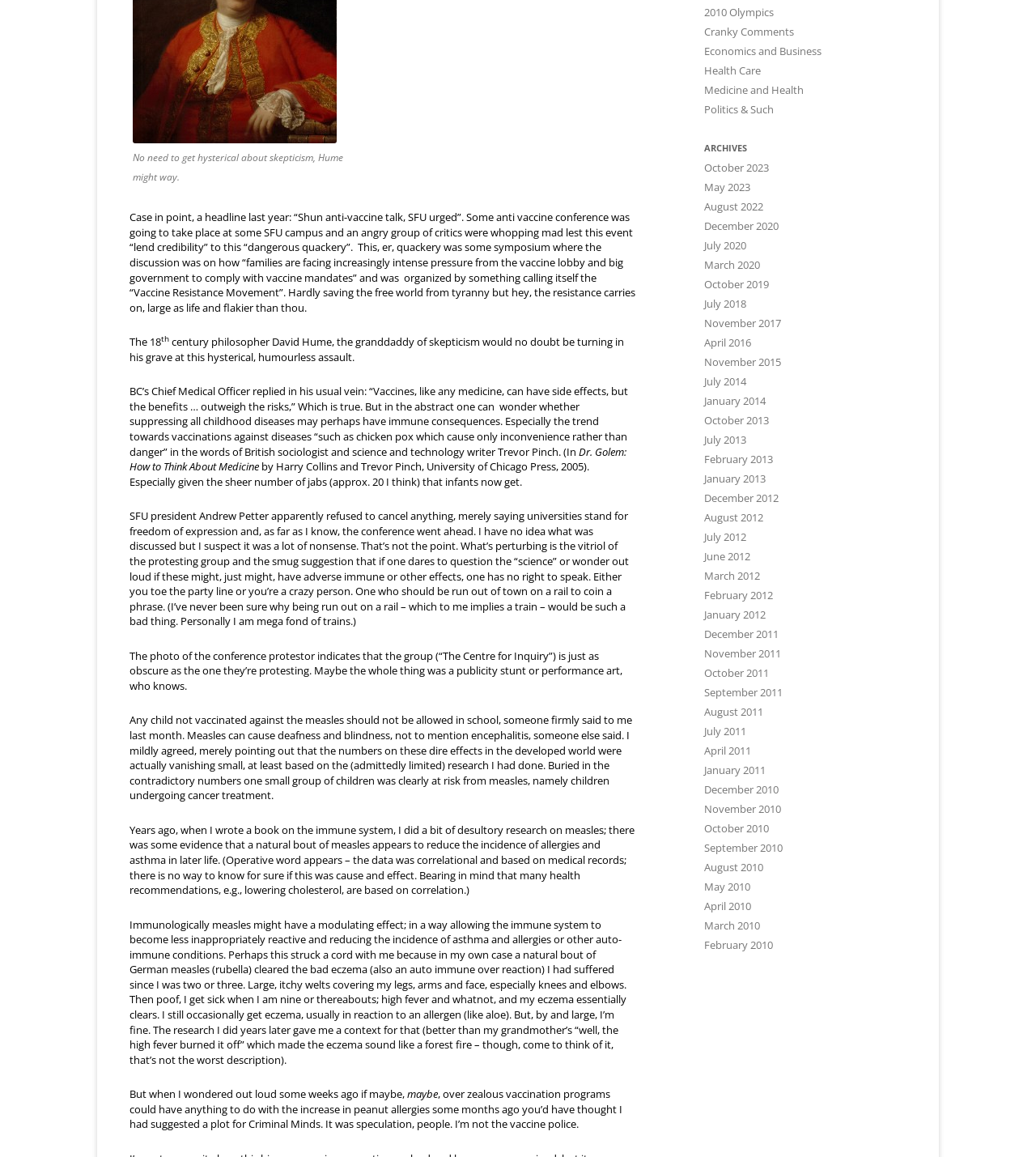Provide the bounding box coordinates, formatted as (top-left x, top-left y, bottom-right x, bottom-right y), with all values being floating point numbers between 0 and 1. Identify the bounding box of the UI element that matches the description: Seniors Situation by Dawn Ford

None